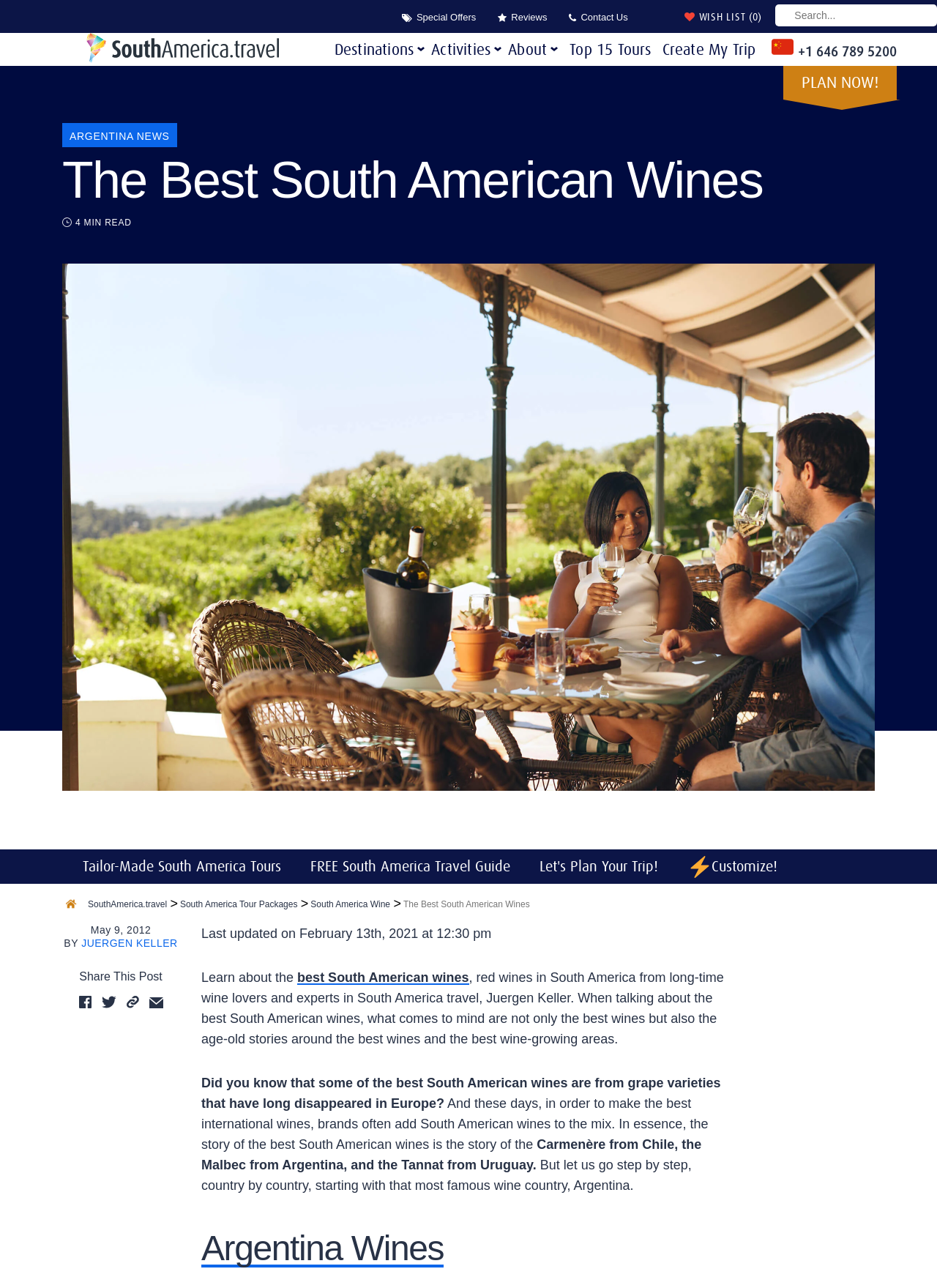Kindly determine the bounding box coordinates of the area that needs to be clicked to fulfill this instruction: "Read the latest news from Argentina".

[0.066, 0.096, 0.189, 0.114]